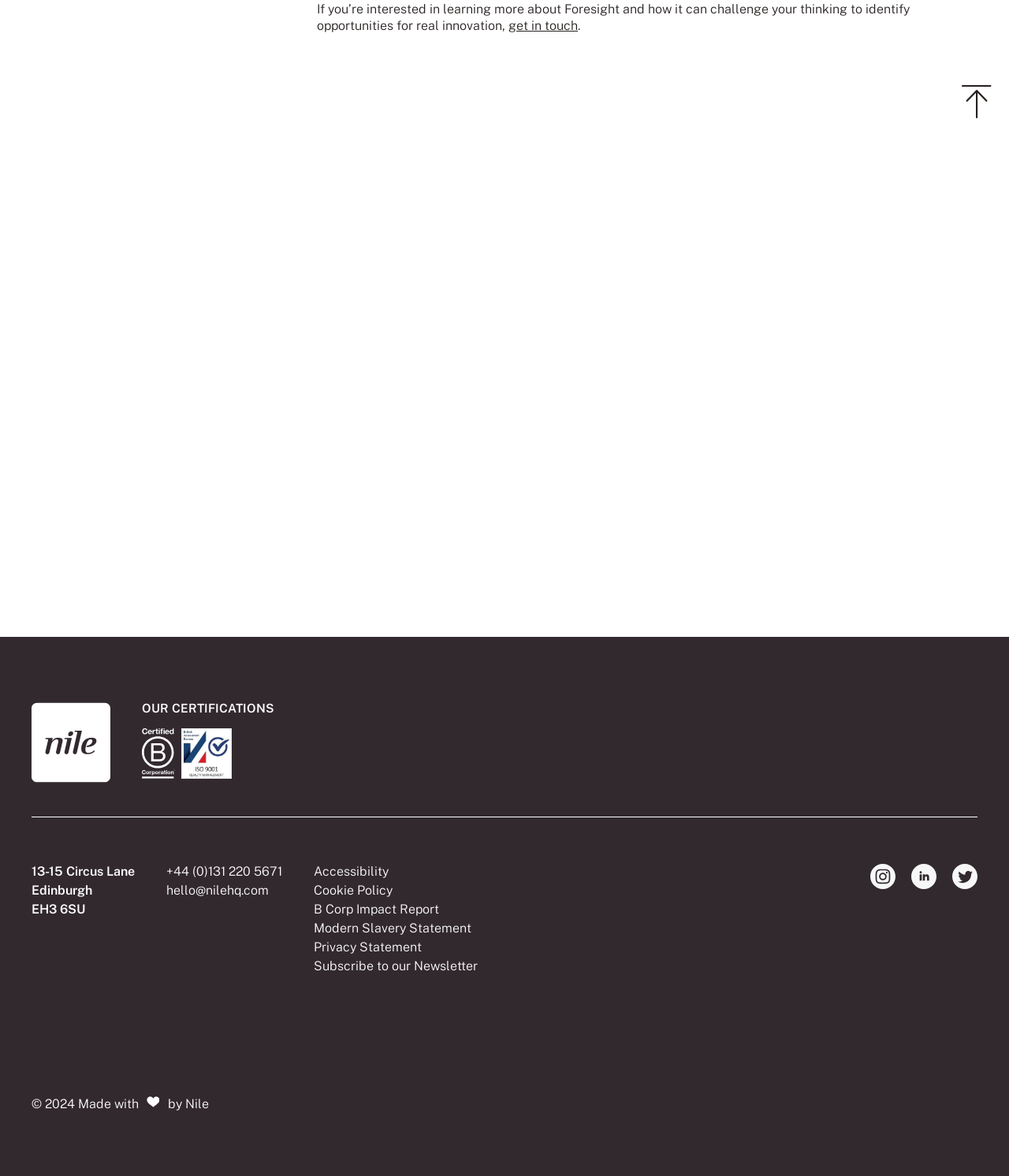Bounding box coordinates are specified in the format (top-left x, top-left y, bottom-right x, bottom-right y). All values are floating point numbers bounded between 0 and 1. Please provide the bounding box coordinate of the region this sentence describes: Accessibility

[0.311, 0.734, 0.385, 0.747]